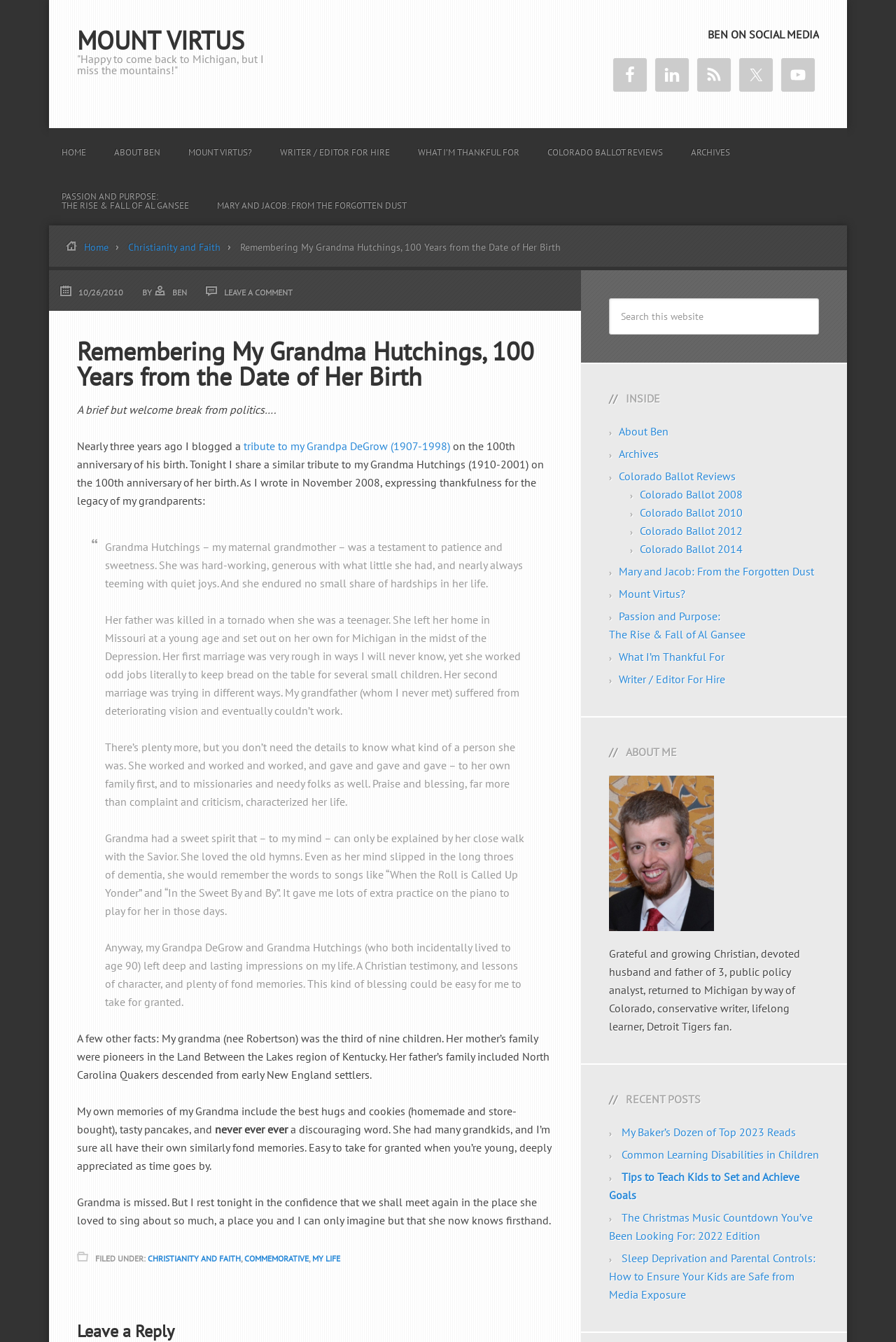Kindly provide the bounding box coordinates of the section you need to click on to fulfill the given instruction: "Click on the 'HOME' link".

[0.055, 0.089, 0.11, 0.128]